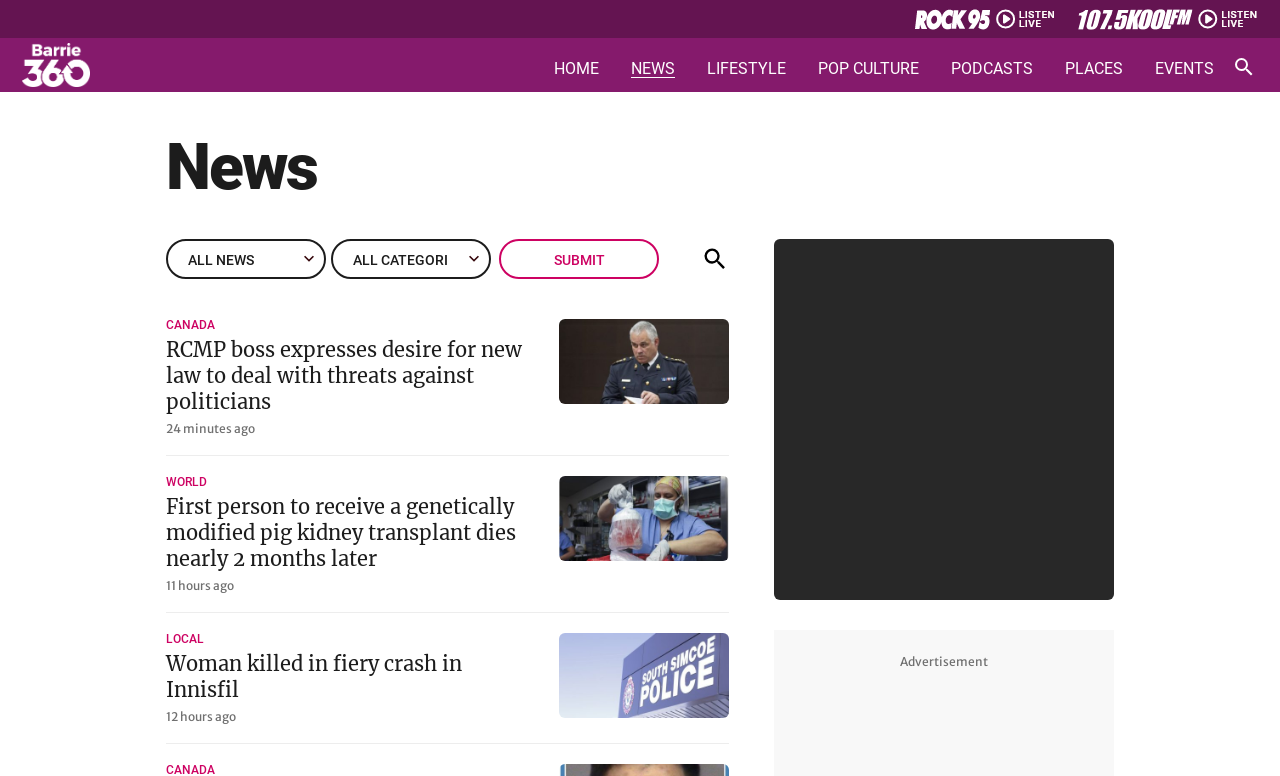Locate the bounding box for the described UI element: "Pop Culture". Ensure the coordinates are four float numbers between 0 and 1, formatted as [left, top, right, bottom].

[0.639, 0.079, 0.718, 0.099]